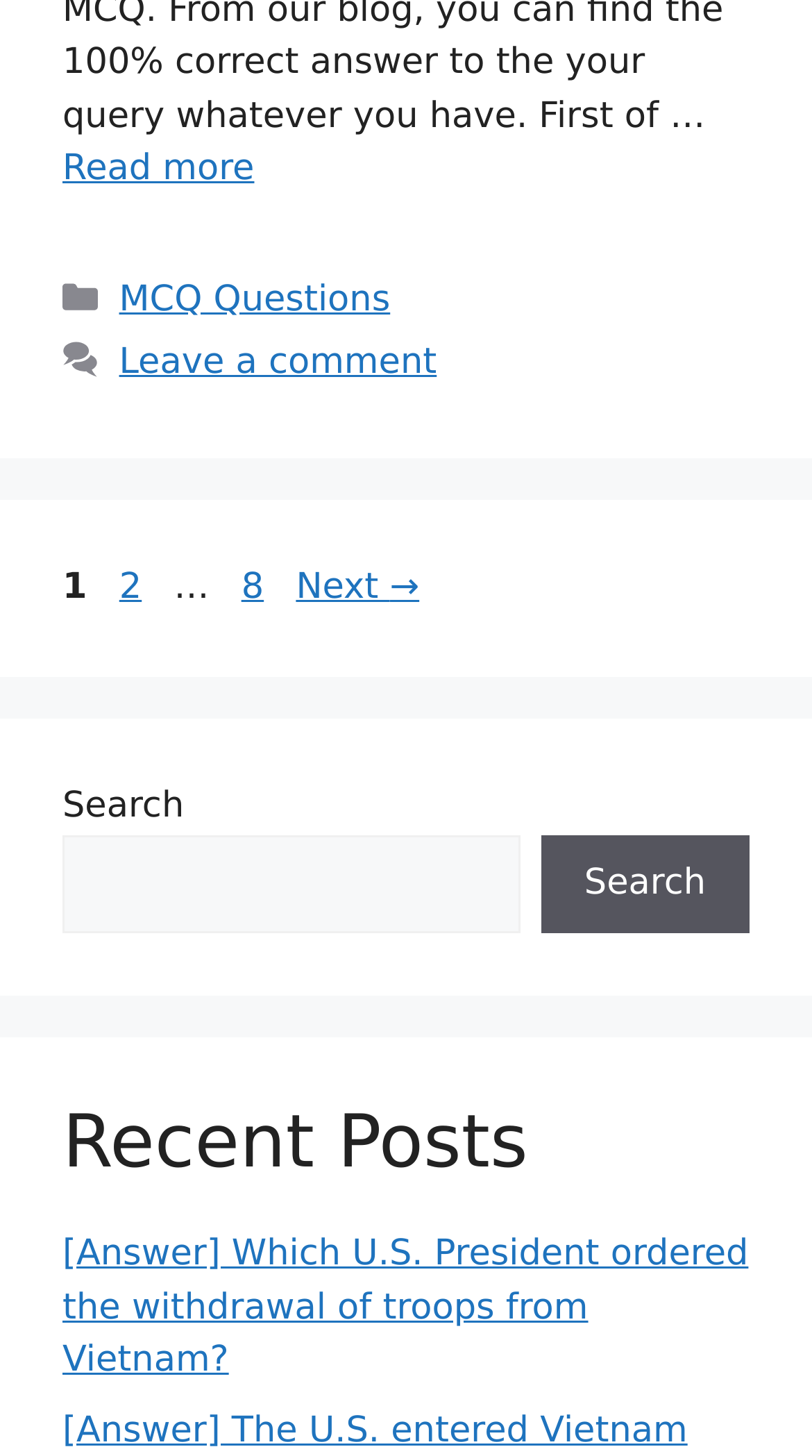What is the category of the current webpage?
Please provide a single word or phrase answer based on the image.

MCQ Questions